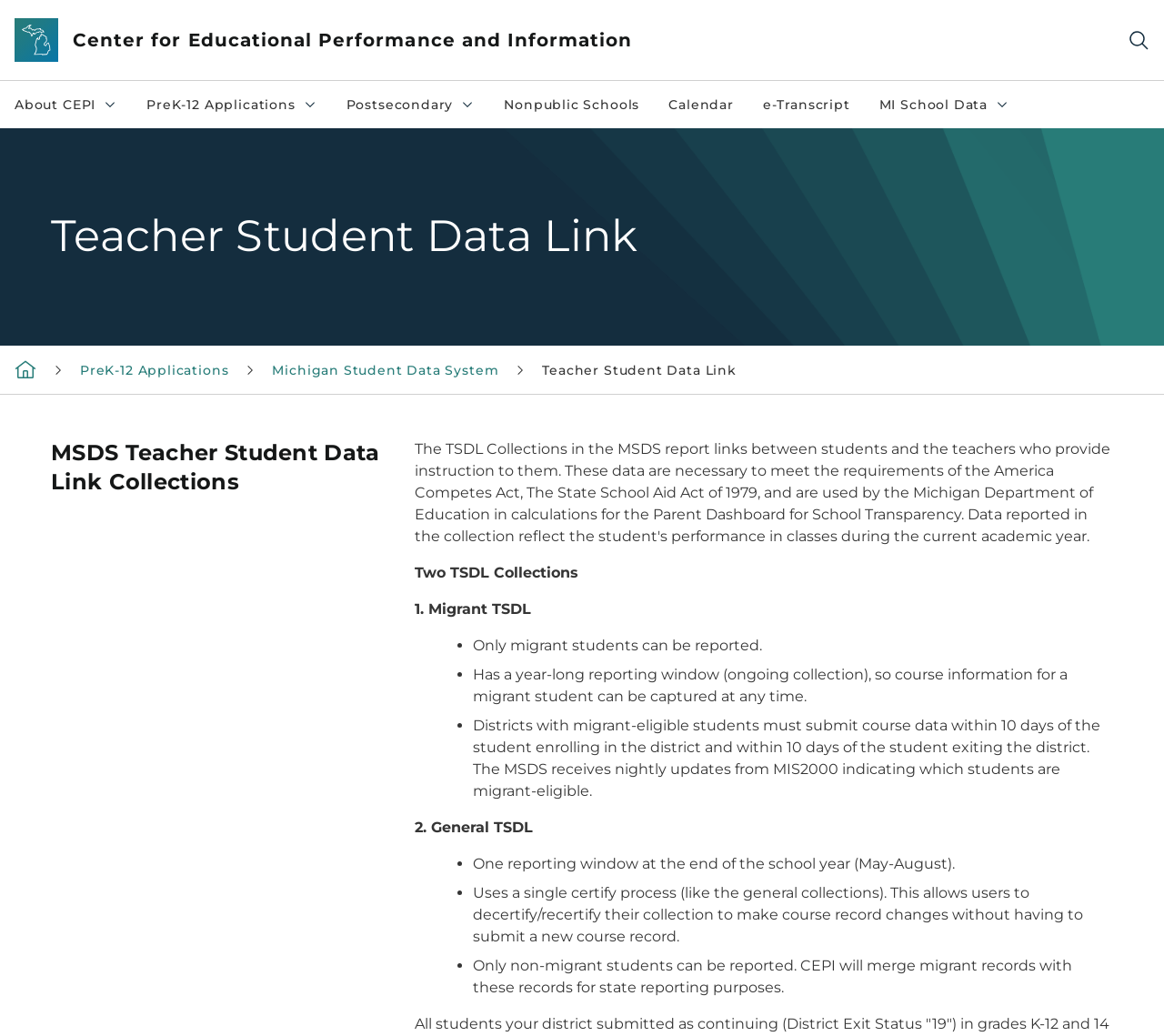What is the name of the second TSDL collection?
By examining the image, provide a one-word or phrase answer.

General TSDL